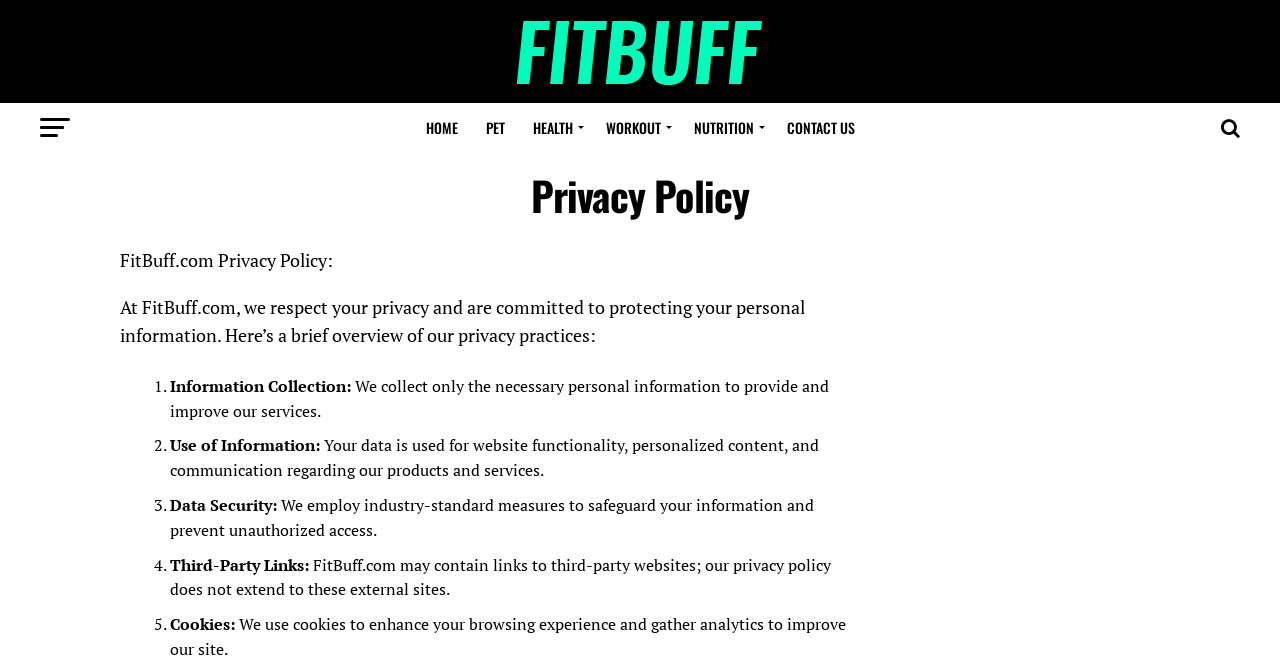Provide the bounding box coordinates of the HTML element described by the text: "Health".

[0.407, 0.155, 0.461, 0.23]